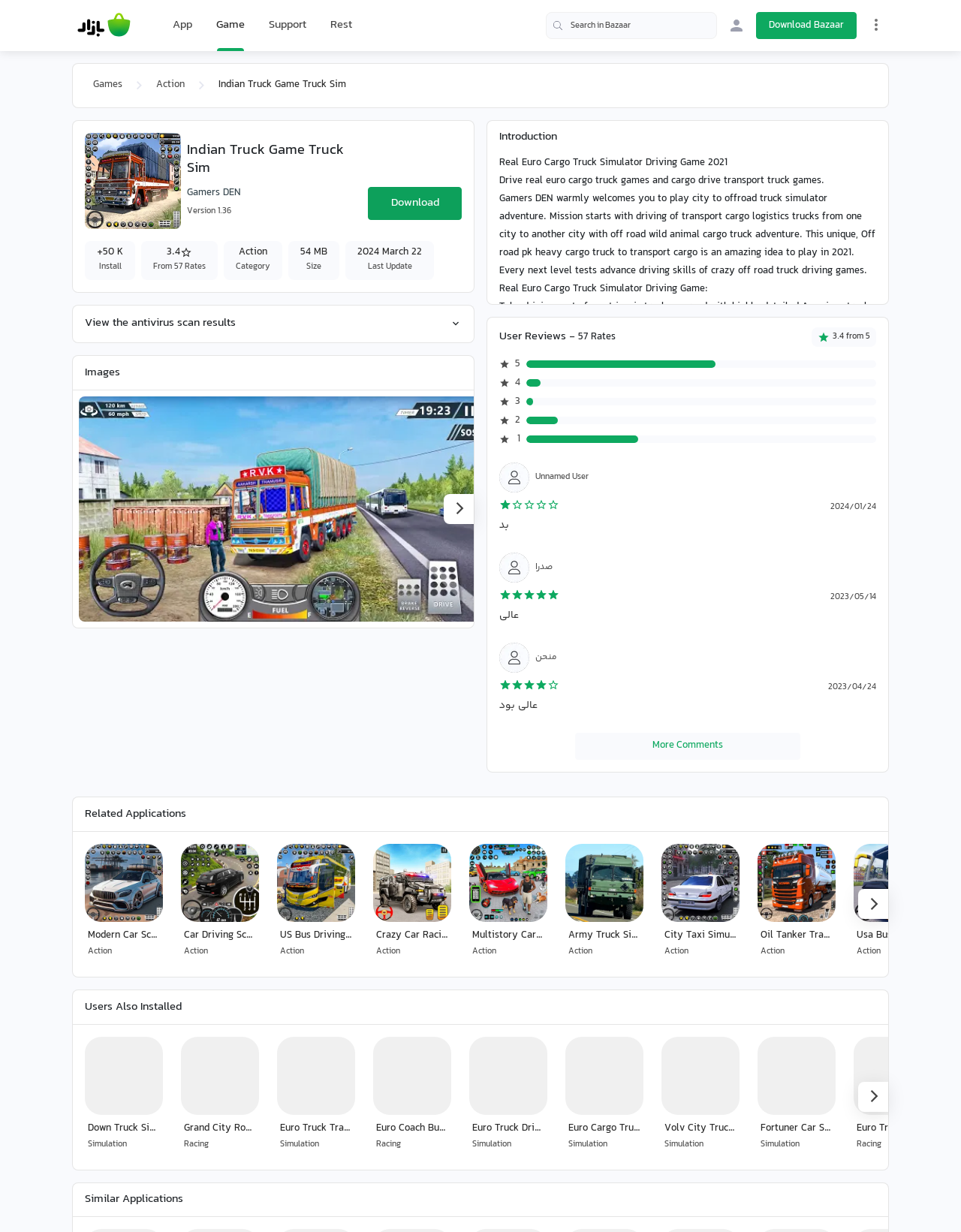Respond to the question below with a concise word or phrase:
What is the version of the game?

1.36